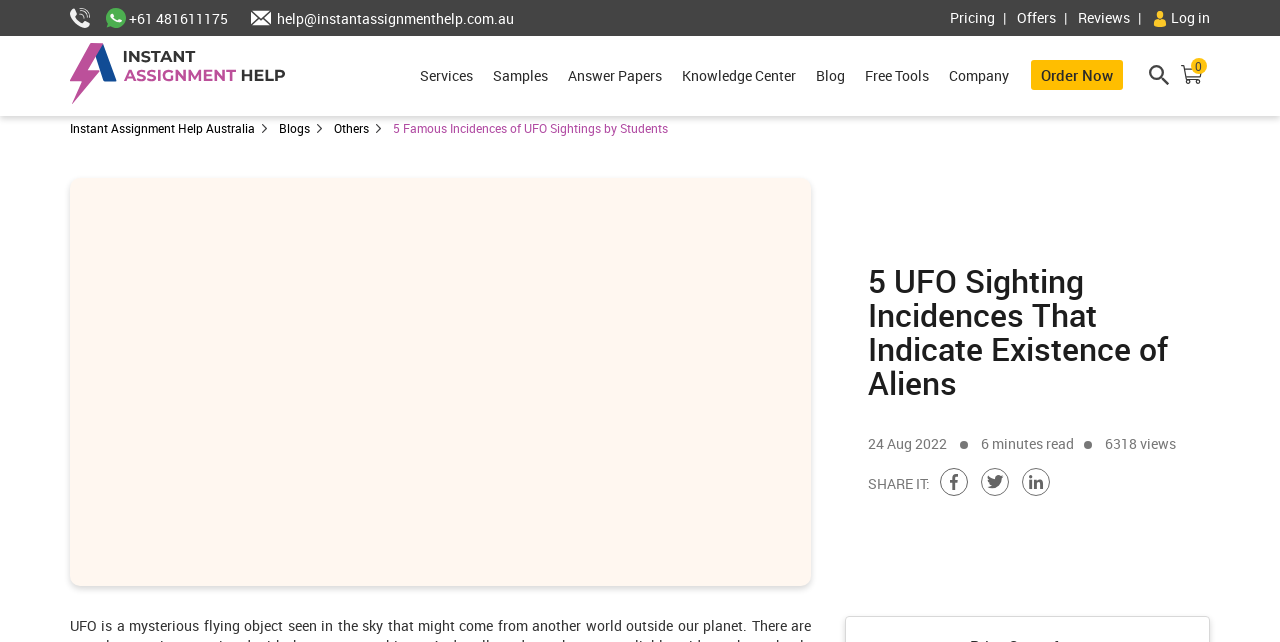Give a concise answer of one word or phrase to the question: 
How many views does the blog post have?

6318 views